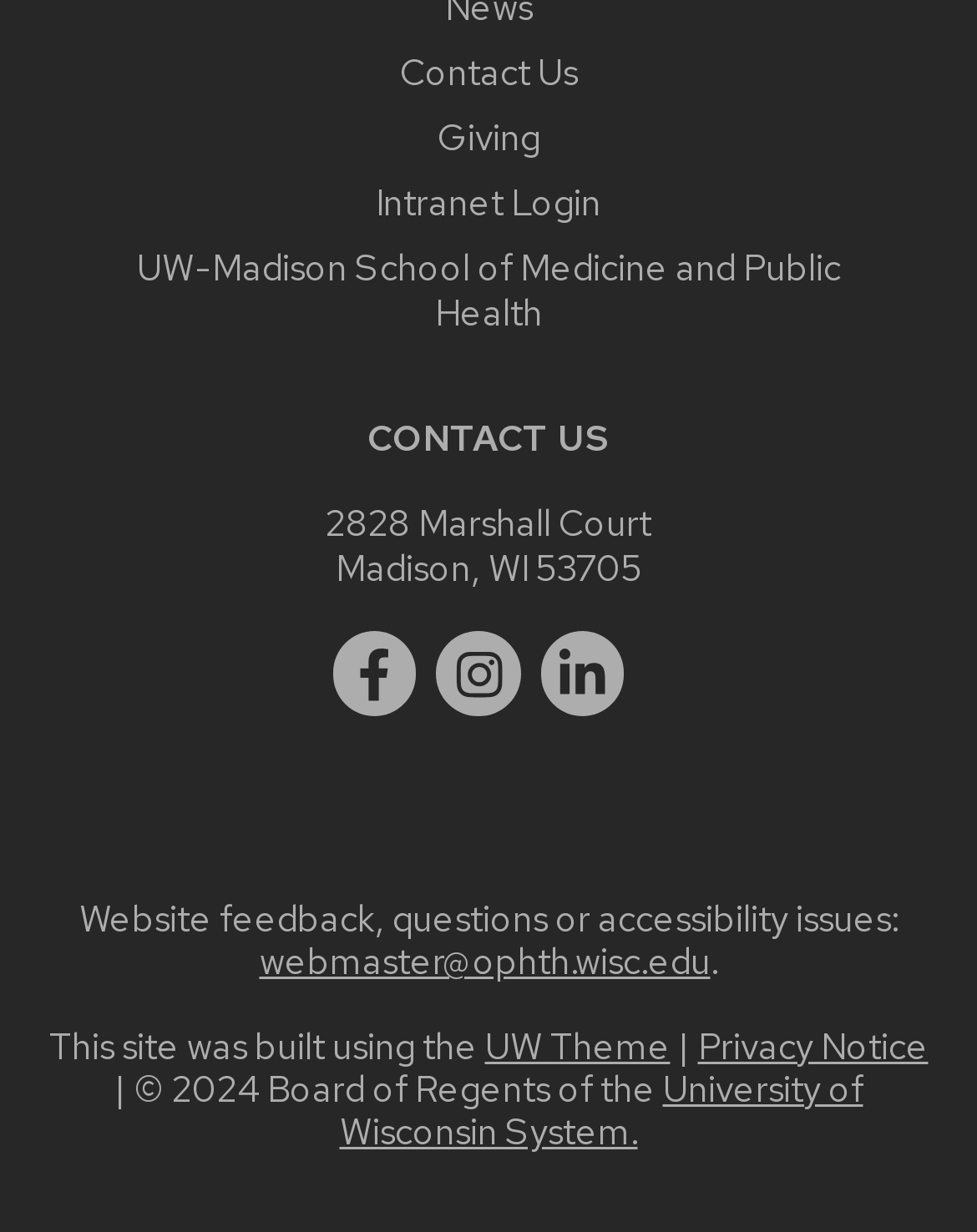Answer the question briefly using a single word or phrase: 
What is the copyright year of this website?

2024